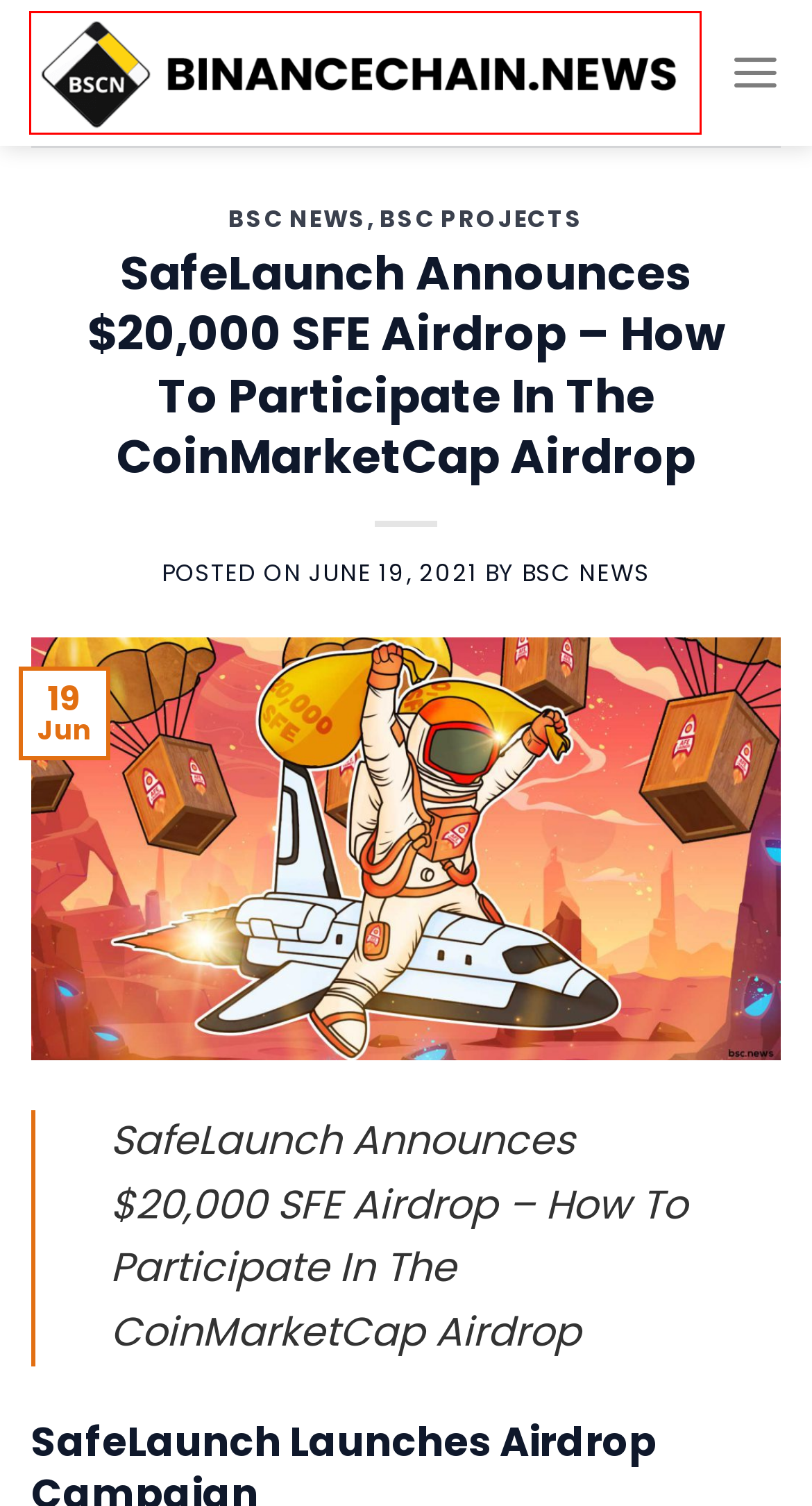Look at the screenshot of a webpage that includes a red bounding box around a UI element. Select the most appropriate webpage description that matches the page seen after clicking the highlighted element. Here are the candidates:
A. BSC News Archives - Binance Chain News
B. BSC Projects Archives - Binance Chain News
C. Binancechain News - One Stop News Solution for BSC
D. December 2019 - Binance Chain News
E. BSC Roadmap Archives - Binance Chain News
F. BSC.NEWS Official Author
G. Unlocking the Advantages of Integrating BNB into Your Investment Plan - Binance Chain News
H. April 2022 - Binance Chain News

C